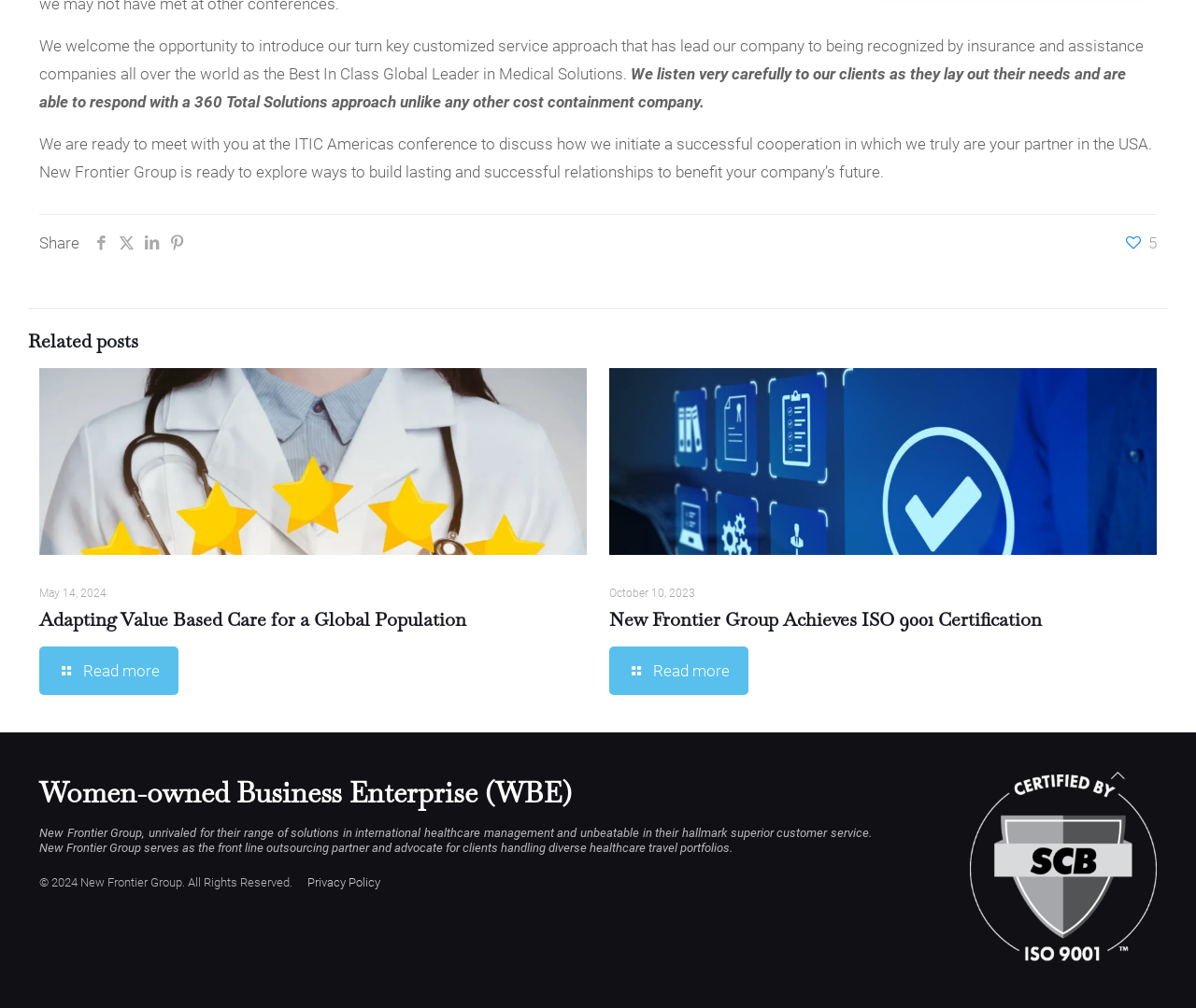Locate the coordinates of the bounding box for the clickable region that fulfills this instruction: "Read more about New Frontier Group Achieves ISO 9001 Certification".

[0.509, 0.641, 0.626, 0.69]